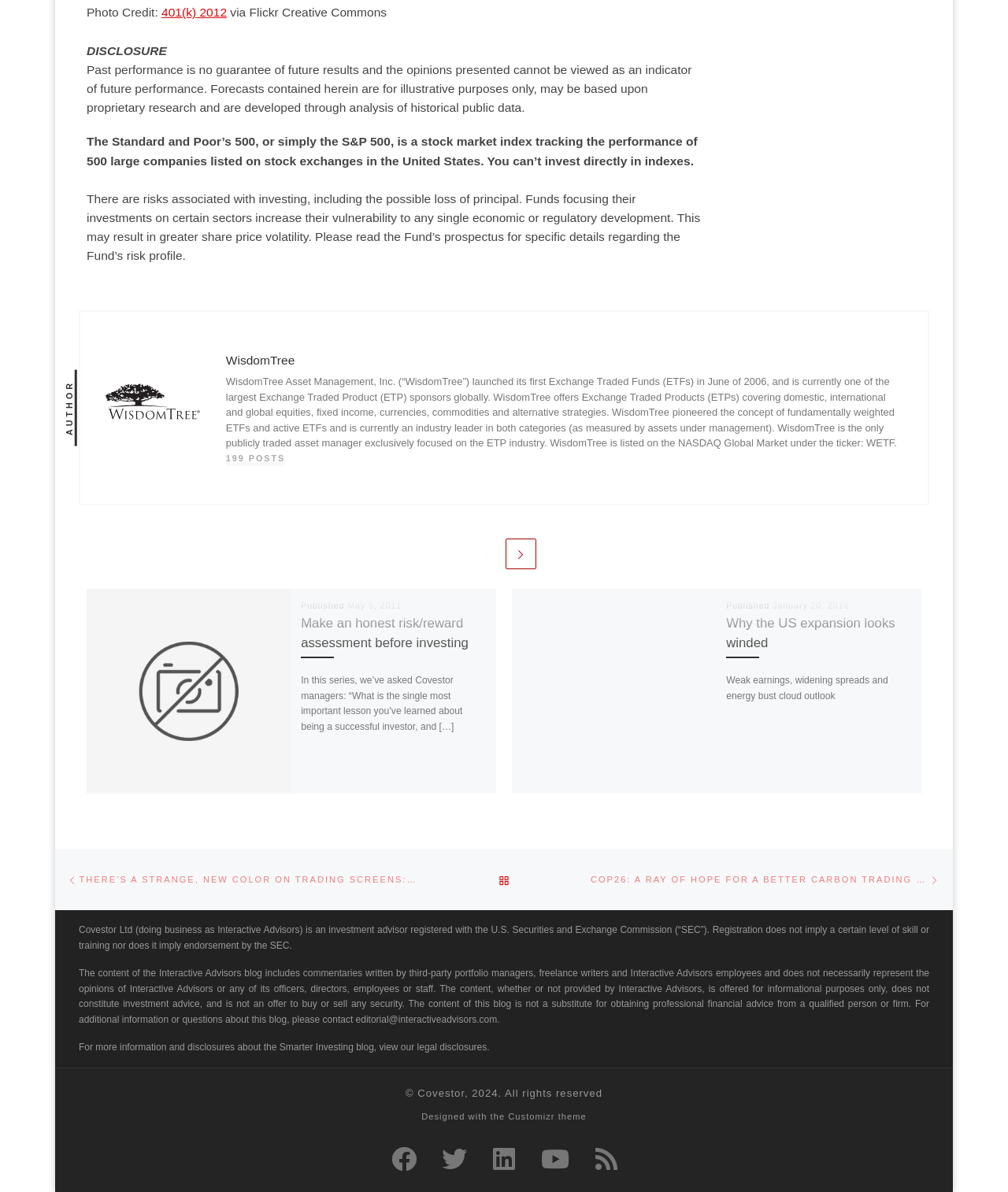Please identify the bounding box coordinates of the element's region that needs to be clicked to fulfill the following instruction: "View the legal disclosures". The bounding box coordinates should consist of four float numbers between 0 and 1, i.e., [left, top, right, bottom].

[0.376, 0.874, 0.483, 0.883]